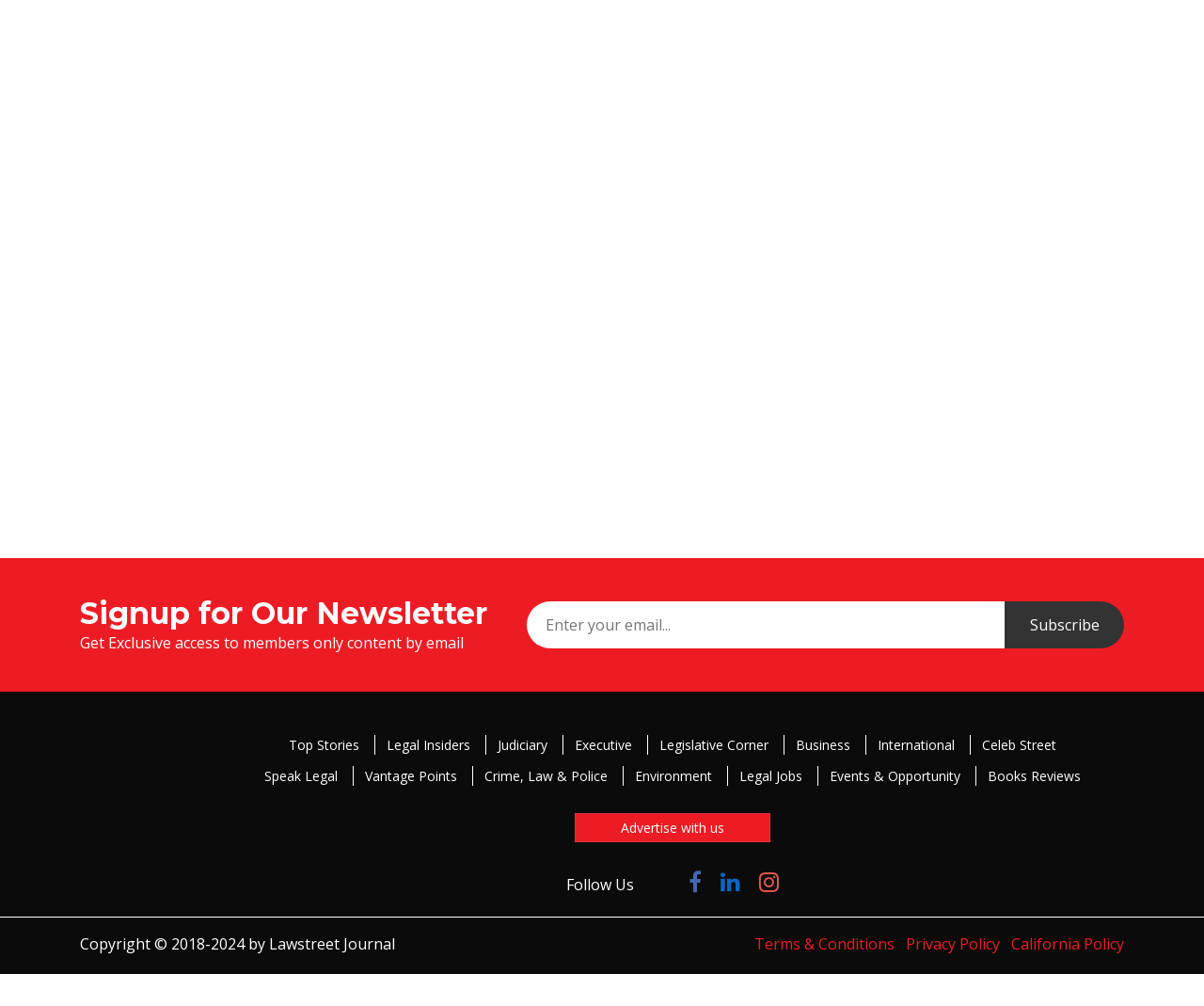What is the copyright year range of the website?
Using the image, provide a concise answer in one word or a short phrase.

2018-2024